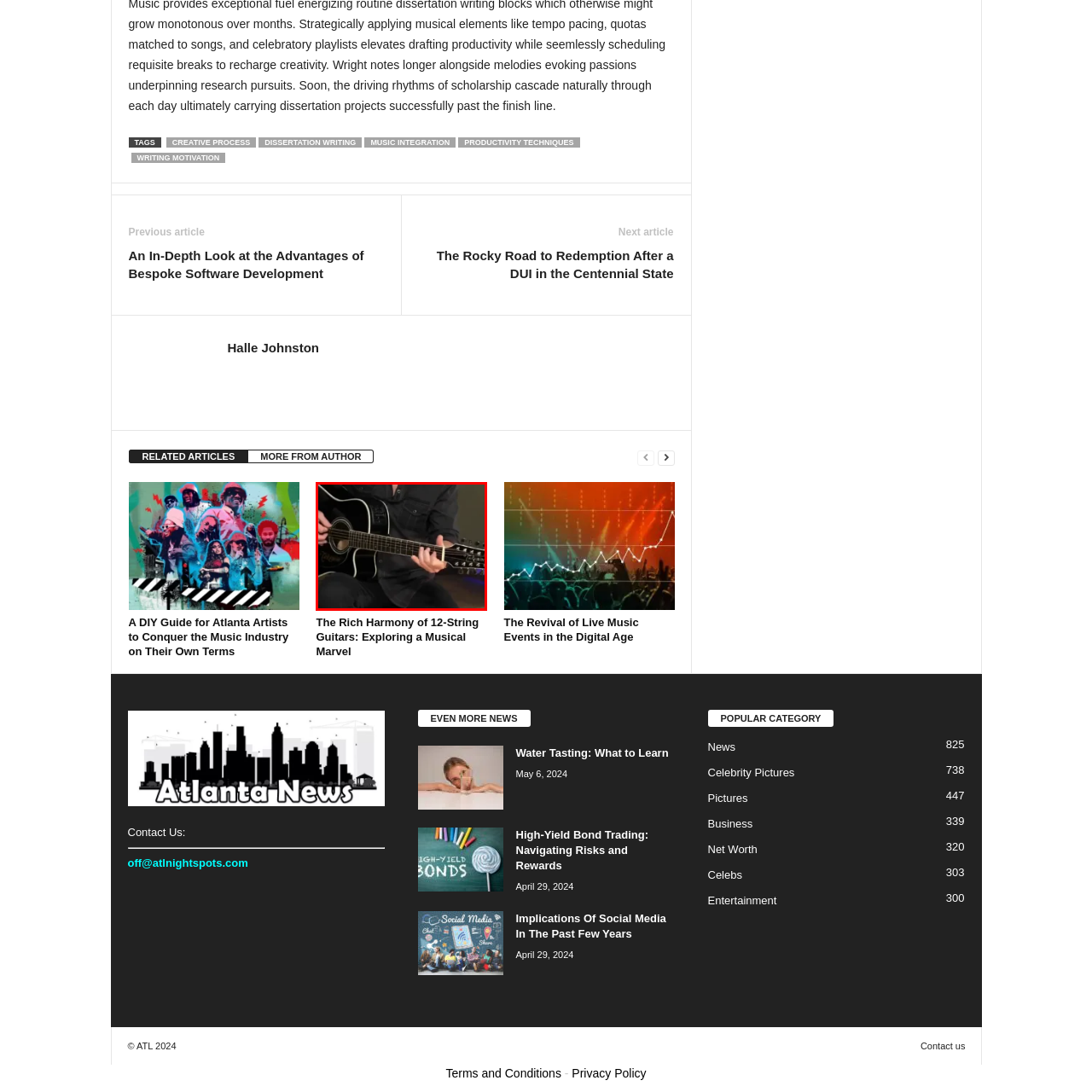Craft a detailed and vivid caption for the image that is highlighted by the red frame.

The image showcases a musician playing a striking black acoustic guitar with a 12-string setup. The musician is seated while focusing on their technique, deftly positioning their fingers over the strings to produce melodic sounds. The dark environment accentuates the vibrant details of the guitar, drawing attention to its elegant design and the intricate play of light on its surface. This visual captures the essence of creativity and artistry, reflecting the themes explored in the corresponding article titled "The Rich Harmony of 12-String Guitars: Exploring a Musical Marvel." The article delves into the unique characteristics and advantages of 12-string guitars, celebrating their rich sound and exquisite tonal quality.